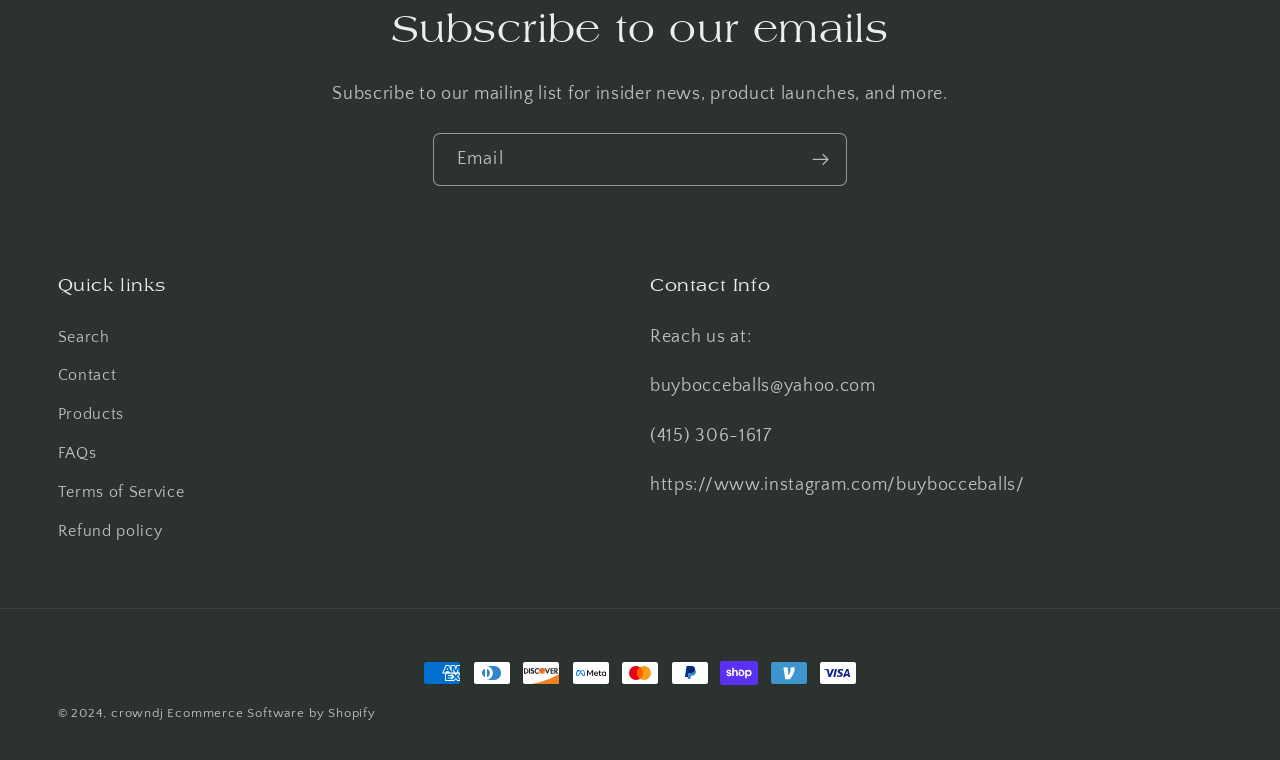Determine the bounding box coordinates for the HTML element described here: "parent_node: Email name="contact[email]" placeholder="Email"".

[0.339, 0.176, 0.661, 0.244]